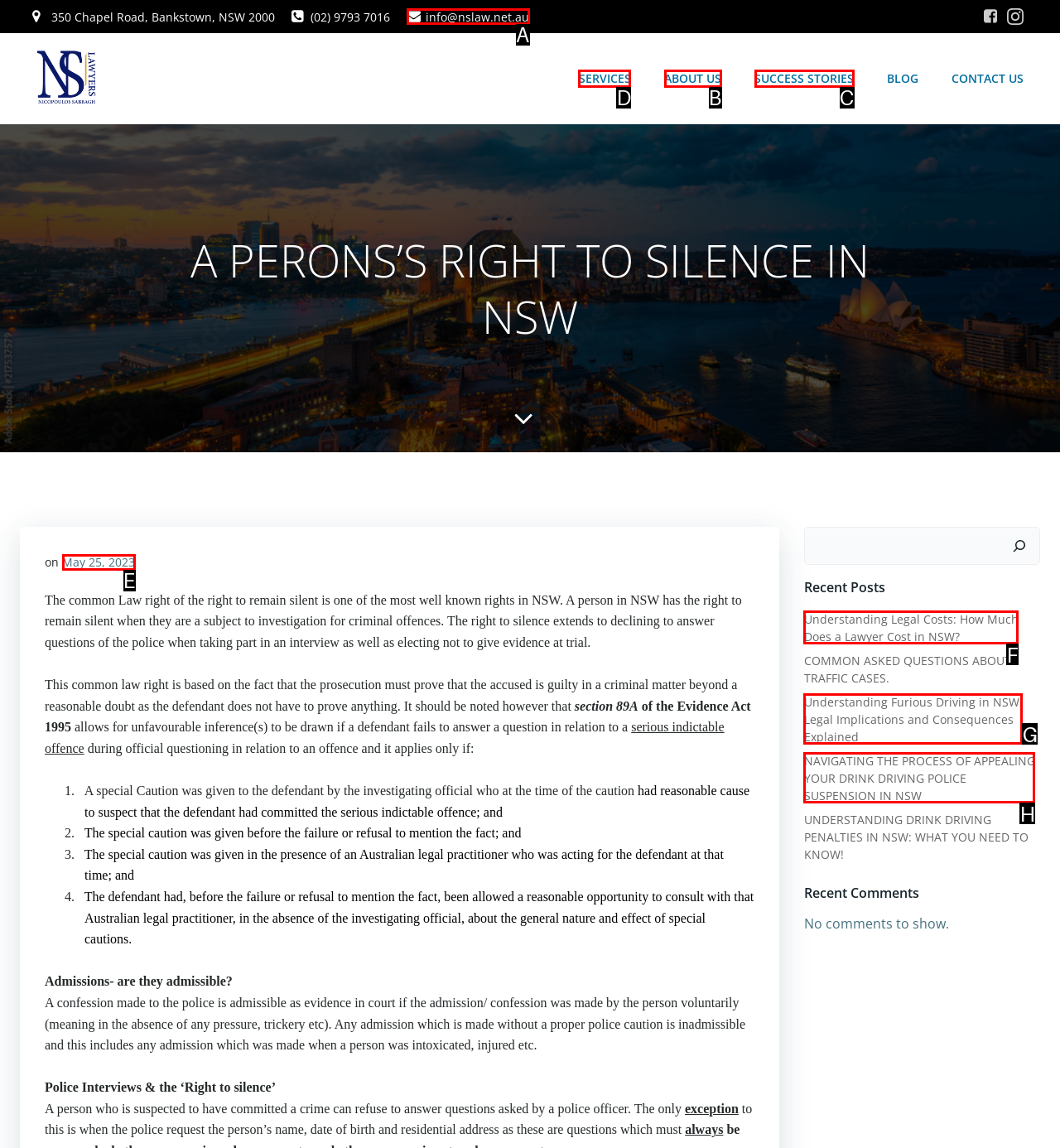Tell me which option I should click to complete the following task: Click the 'SERVICES' link
Answer with the option's letter from the given choices directly.

D